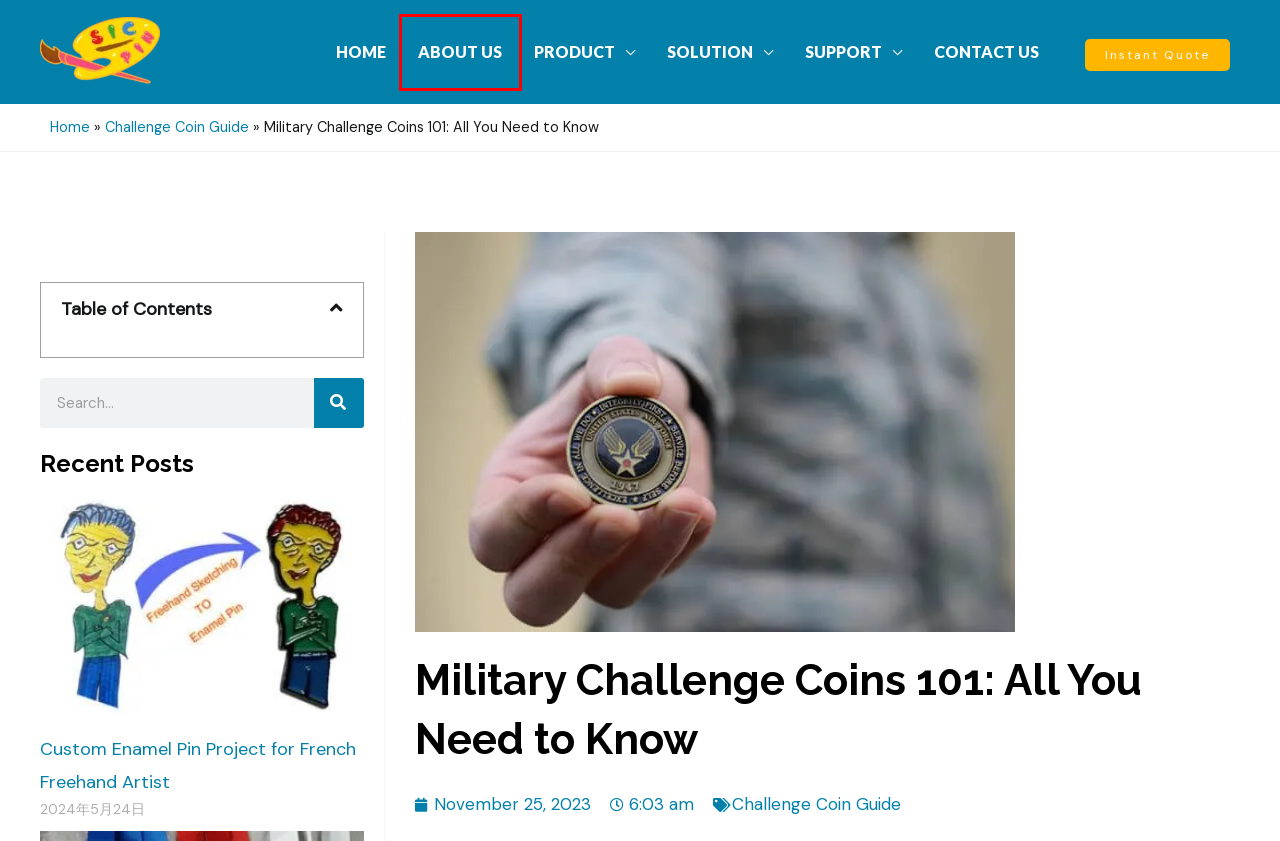You are given a screenshot of a webpage with a red rectangle bounding box around an element. Choose the best webpage description that matches the page after clicking the element in the bounding box. Here are the candidates:
A. Bespoke Medals - Custom Pin Manufacturer from China
B. Challenge Coin Guide - Custom Pin Manufacturer from China
C. Clean and Maintain Enamel Pins - Custom Pin Manufacturer from China
D. Custom Pin Manufacturer from China | SICpin
E. Custom Enamel Pin Project for French artist - Enamel Pin Factory
F. Custom Pins from China with no Minimum | SICpin
G. China Custom Pins Manufacturer Email | SICpin Address
H. Custom Pins Supplier from China | SICpin

H